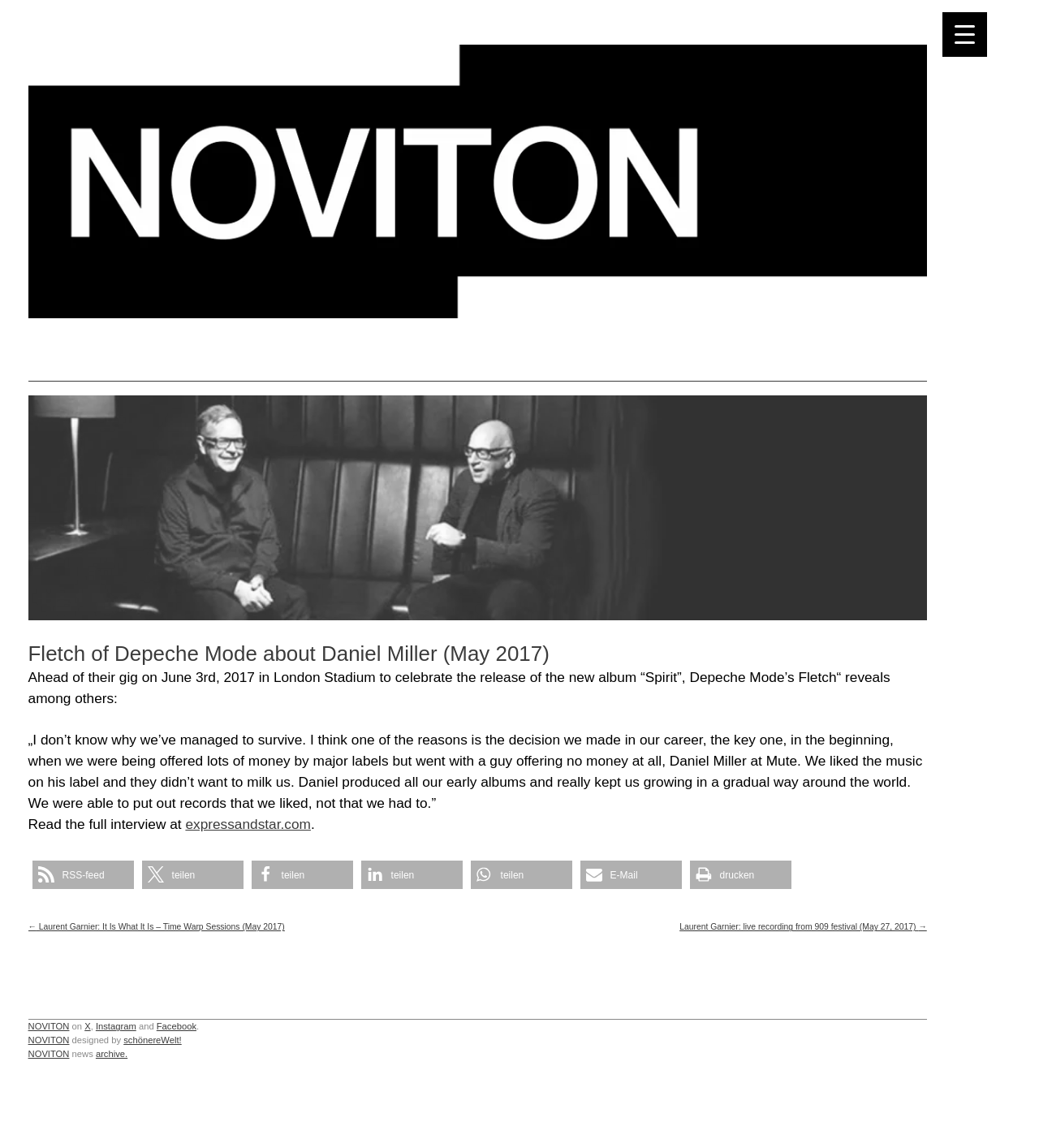Determine the bounding box coordinates for the clickable element required to fulfill the instruction: "Click on the NOVITON link". Provide the coordinates as four float numbers between 0 and 1, i.e., [left, top, right, bottom].

[0.027, 0.267, 0.892, 0.28]